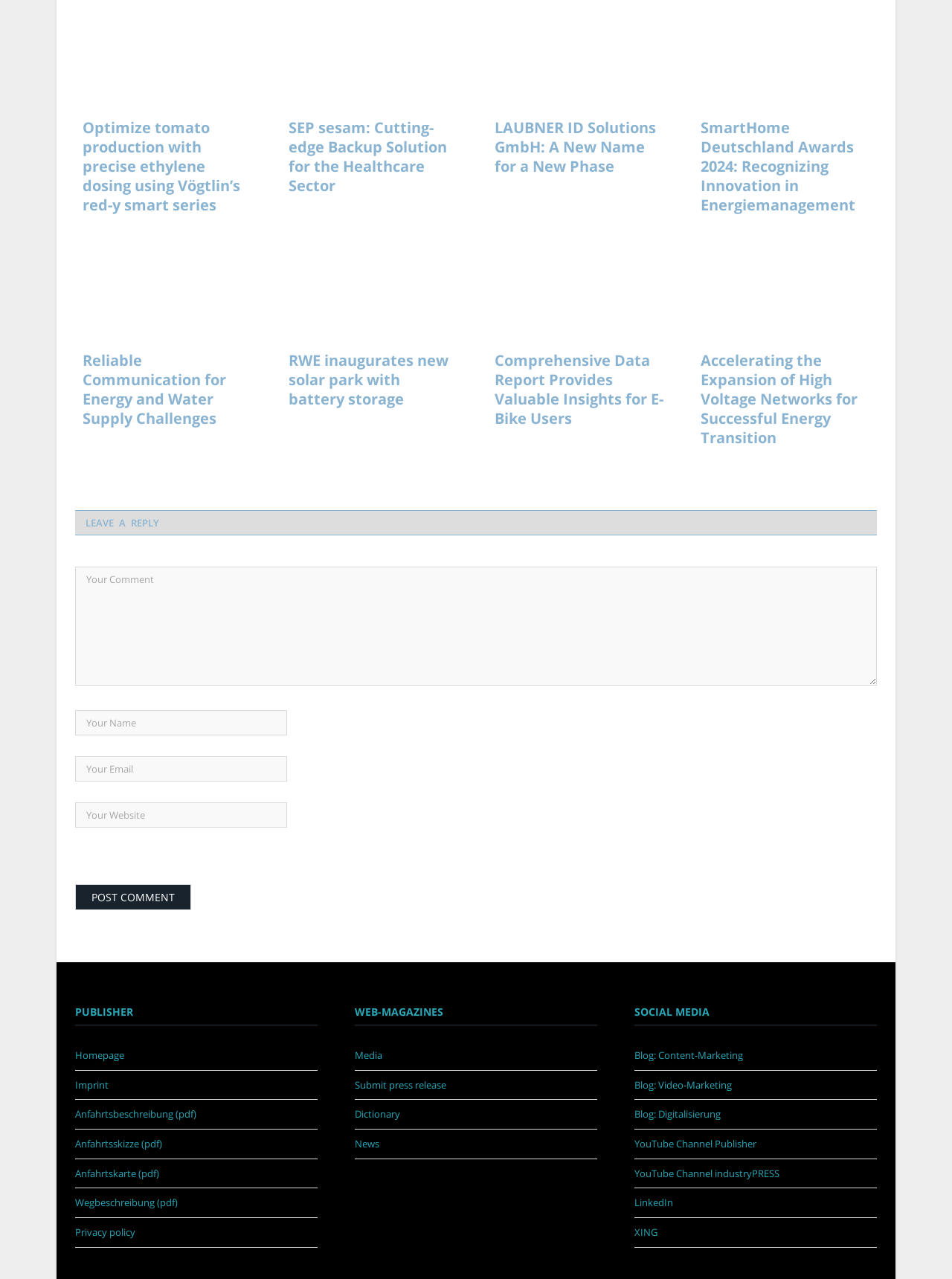Find and indicate the bounding box coordinates of the region you should select to follow the given instruction: "Read the imprint".

[0.079, 0.843, 0.114, 0.853]